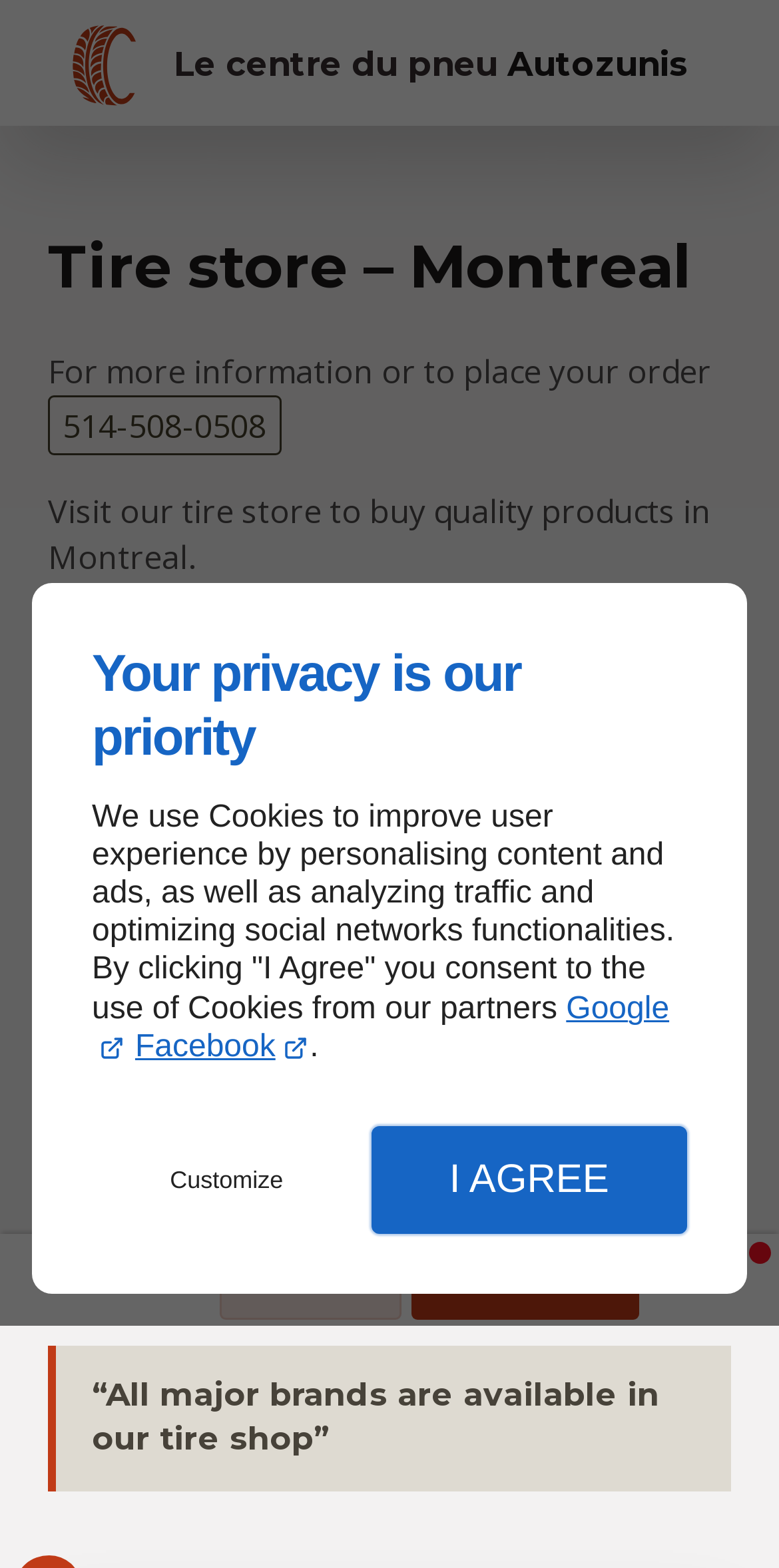What is the phone number to contact the store?
Refer to the image and provide a one-word or short phrase answer.

514-508-0508